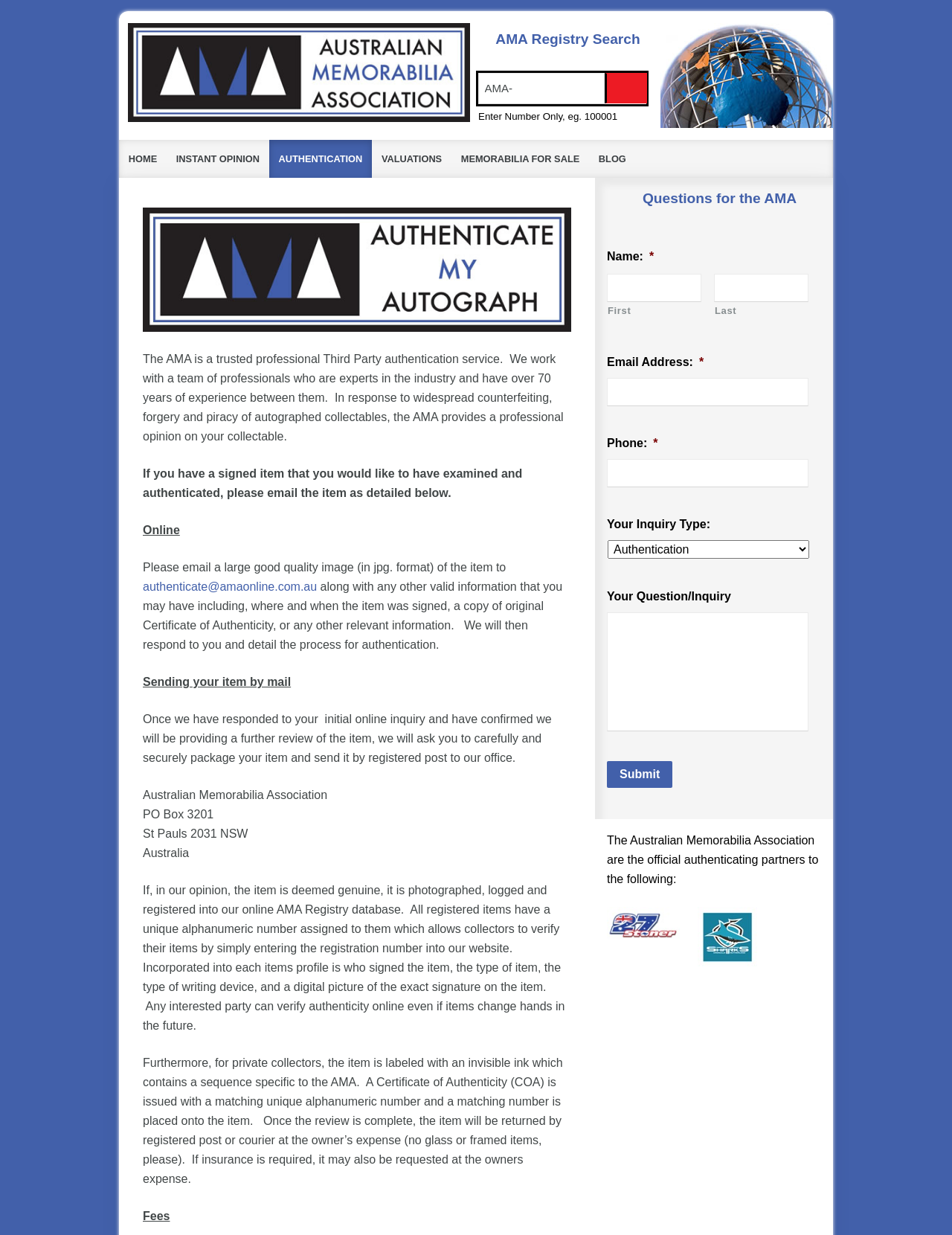Utilize the information from the image to answer the question in detail:
What is the purpose of the AMA?

The AMA is a trusted professional third-party authentication service that provides a professional opinion on collectibles. They work with a team of experts to examine and authenticate signed items, and provide a unique alphanumeric number and a Certificate of Authenticity to verify the item's authenticity.